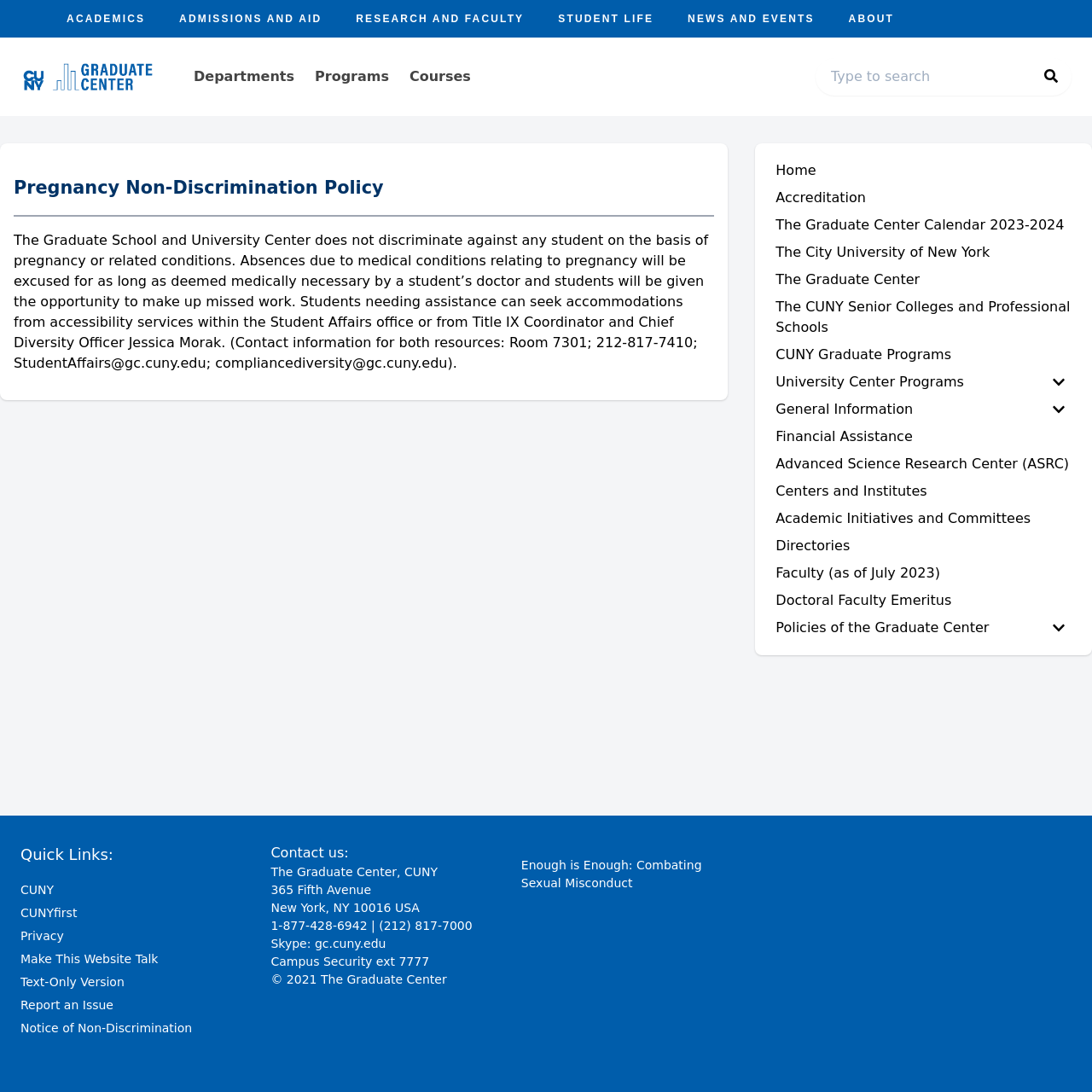Generate an in-depth caption that captures all aspects of the webpage.

The webpage is about the Pregnancy Non-Discrimination Policy of the Graduate Center Catalog. At the top, there are six buttons for navigation: ACADEMICS, ADMISSIONS AND AID, RESEARCH AND FACULTY, STUDENT LIFE, NEWS AND EVENTS, and ABOUT. Below these buttons, there is a primary navigation section with links to Catalog Home Page, Departments, Programs, and Courses. On the right side of the primary navigation, there is a search bar with a search text input and a search button.

The main content of the page is divided into two sections. On the left side, there is a tab panel with an article containing the Pregnancy Non-Discrimination Policy. The policy is stated in a heading, followed by a separator line, and then a paragraph of text explaining the policy. 

On the right side, there is a secondary navigation section with a vertical menu containing 14 menu items, including Home, Accreditation, The Graduate Center Calendar 2023-2024, and others. Some of these menu items have submenus.

At the bottom of the page, there is a section with quick links, including links to CUNY, CUNYfirst, Privacy, and others. Below the quick links, there is a contact us section with the address, phone number, and Skype information of The Graduate Center, CUNY. There is also a link to Campus Security and a copyright notice.